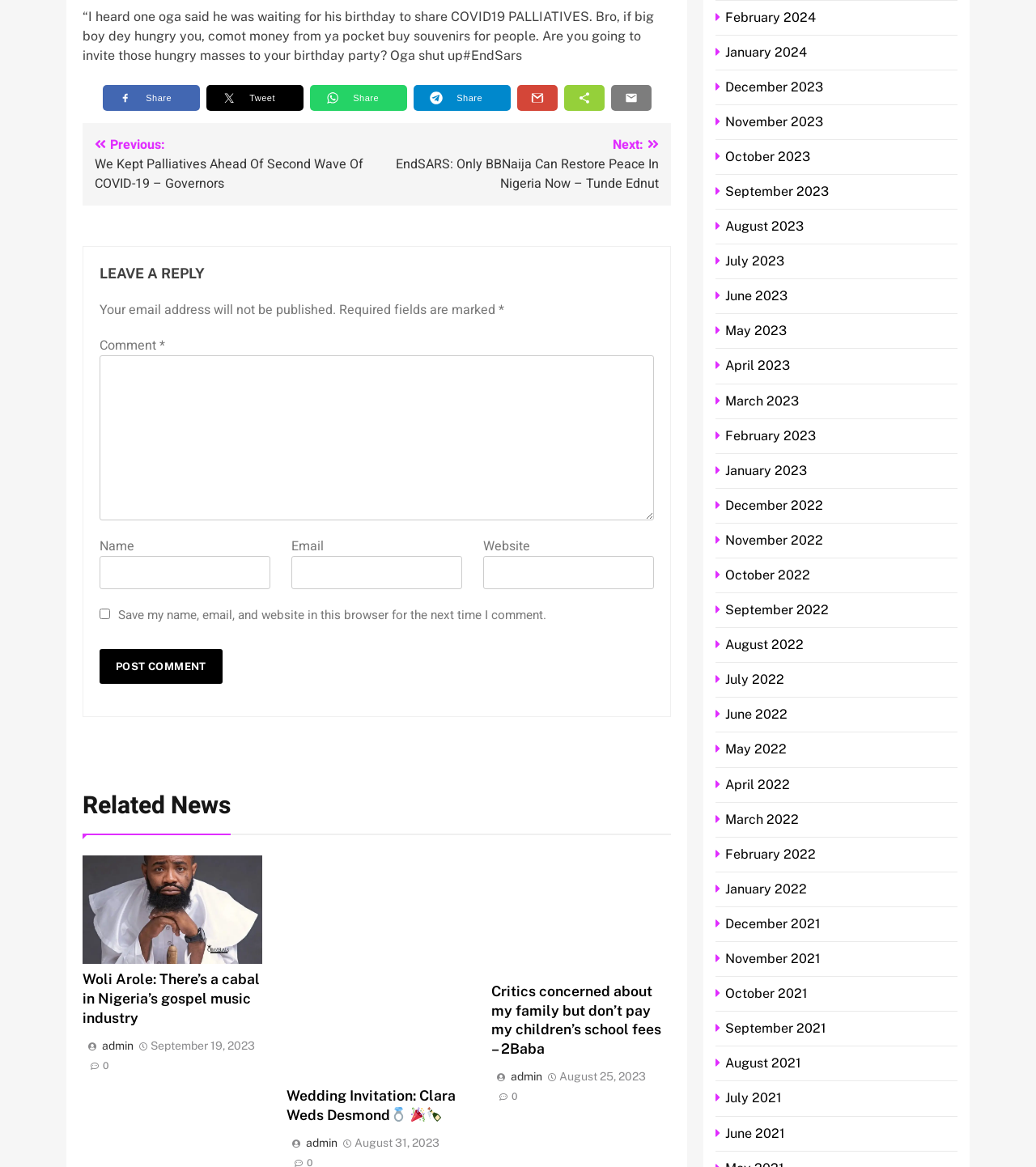What is the topic of the post?
Using the image as a reference, answer with just one word or a short phrase.

COVID19 PALLIATIVES